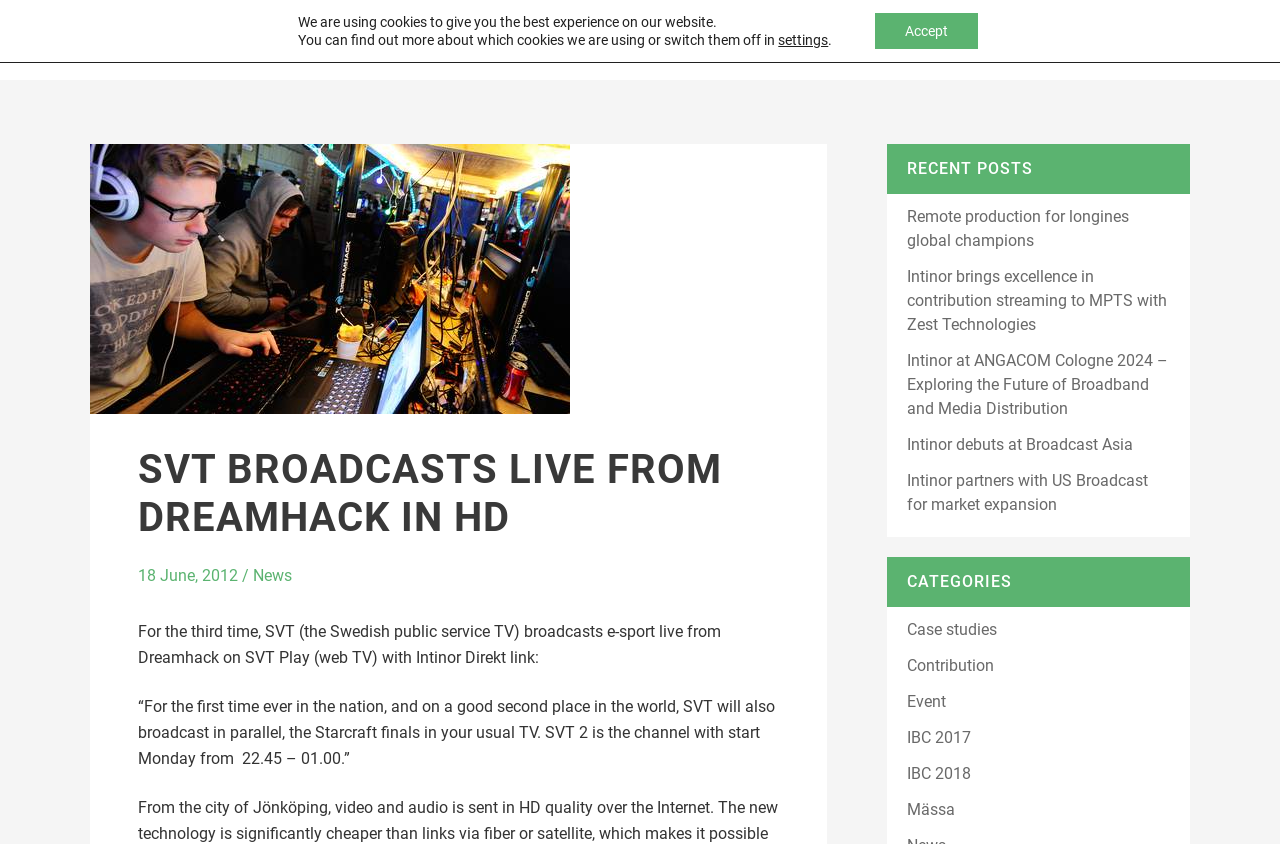Provide a brief response to the question below using a single word or phrase: 
What is the type of link with the text 'INTINOR'?

Image link